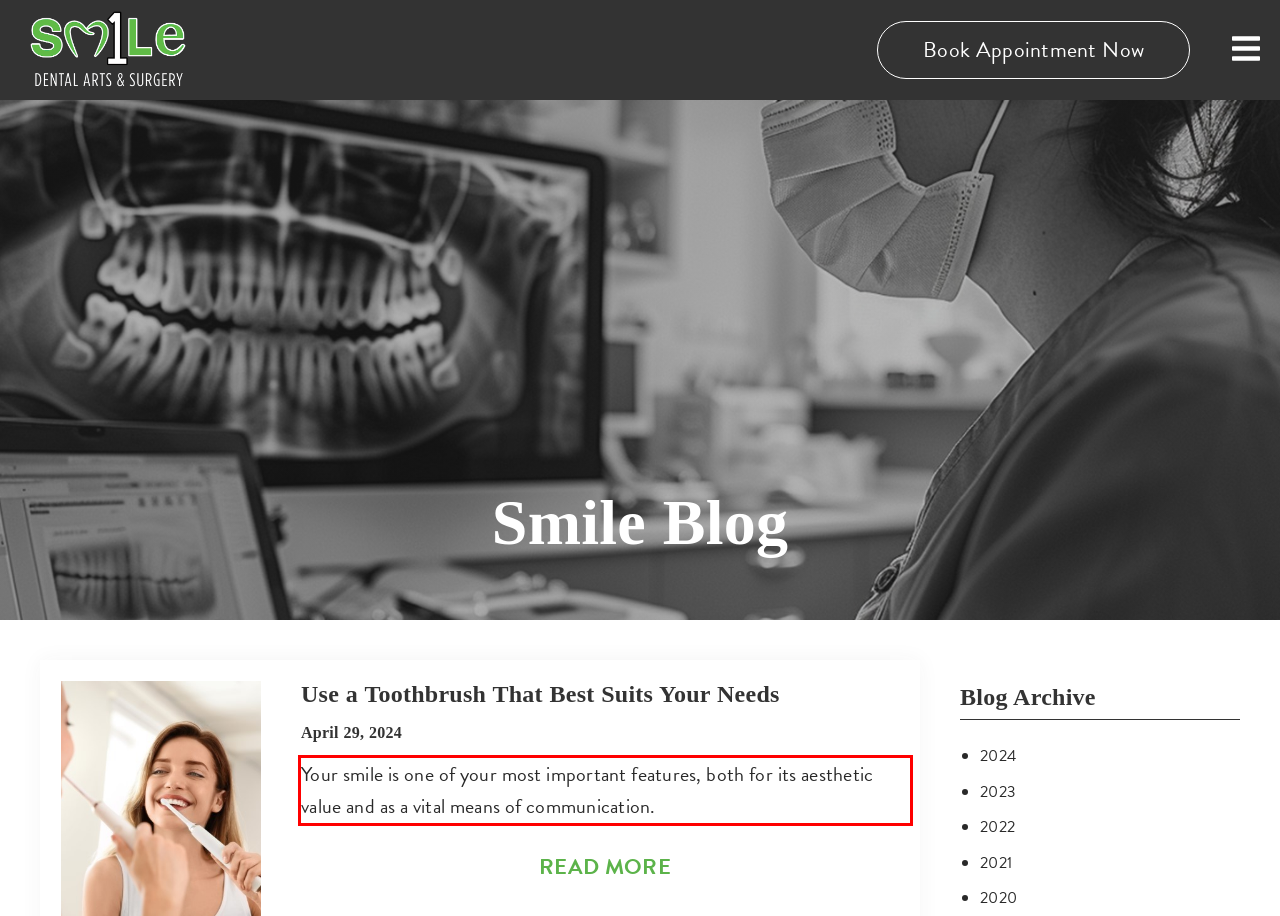Examine the webpage screenshot, find the red bounding box, and extract the text content within this marked area.

Your smile is one of your most important features, both for its aesthetic value and as a vital means of communication.